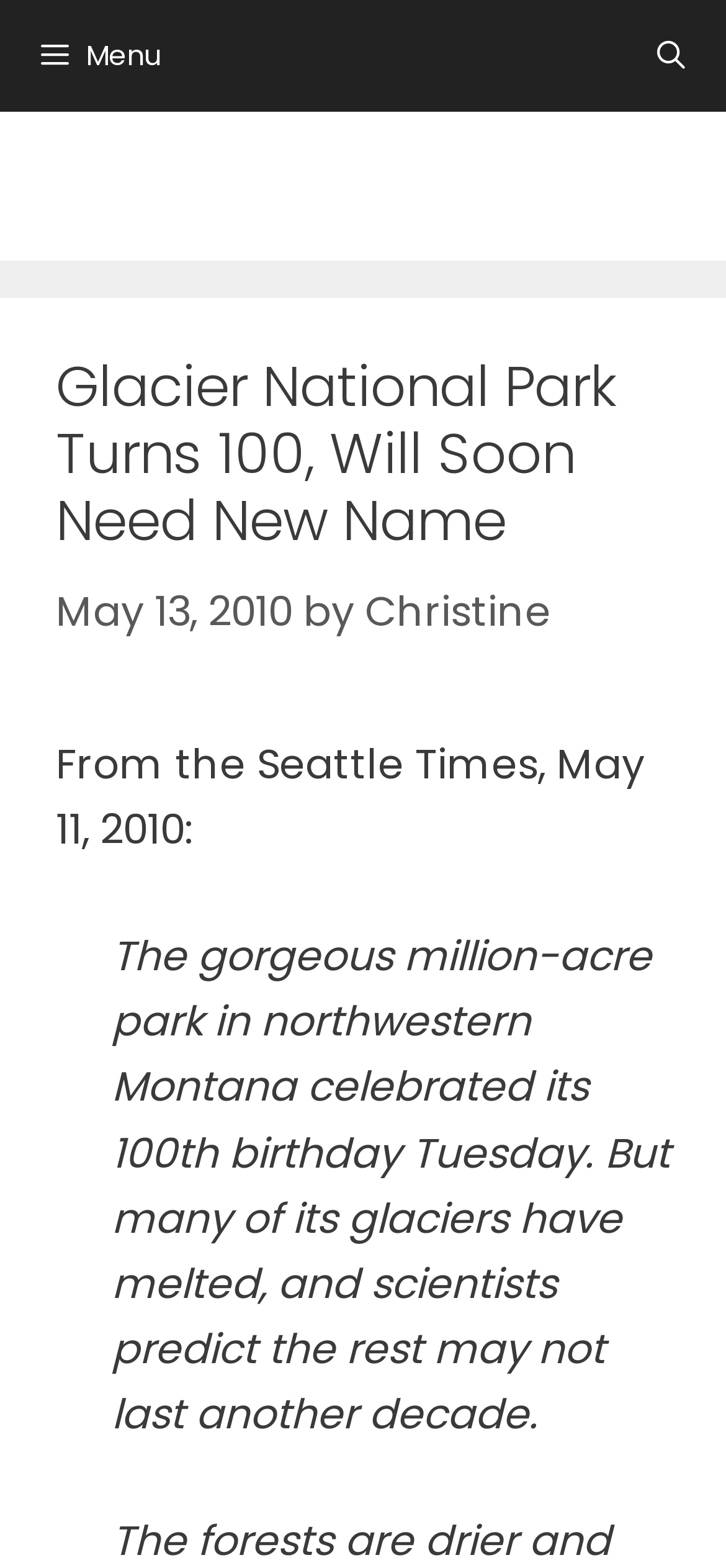Bounding box coordinates are specified in the format (top-left x, top-left y, bottom-right x, bottom-right y). All values are floating point numbers bounded between 0 and 1. Please provide the bounding box coordinate of the region this sentence describes: Menu

[0.0, 0.0, 1.0, 0.071]